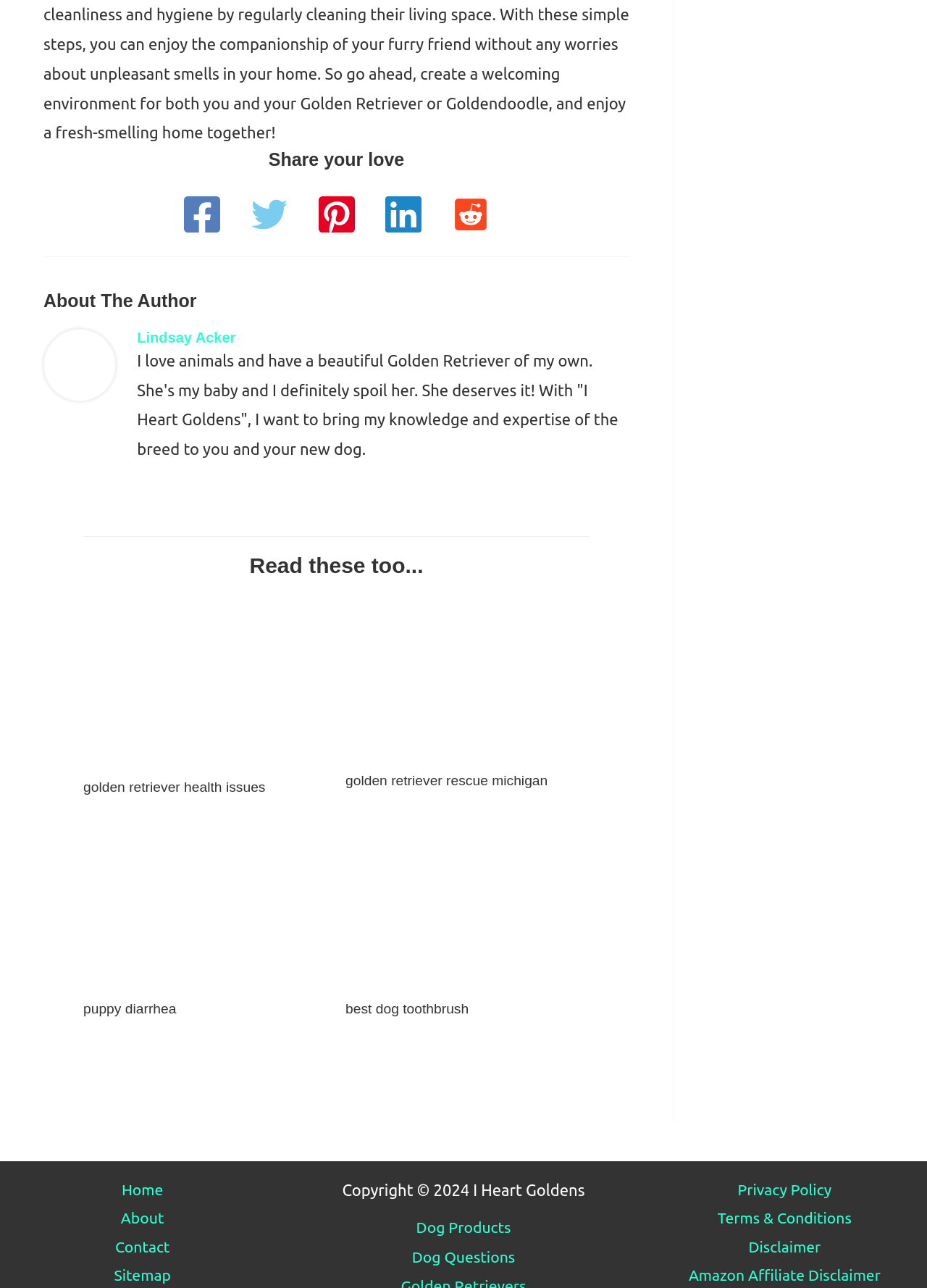Locate the bounding box coordinates of the clickable region necessary to complete the following instruction: "Read more about golden retriever health issues". Provide the coordinates in the format of four float numbers between 0 and 1, i.e., [left, top, right, bottom].

[0.09, 0.518, 0.353, 0.532]